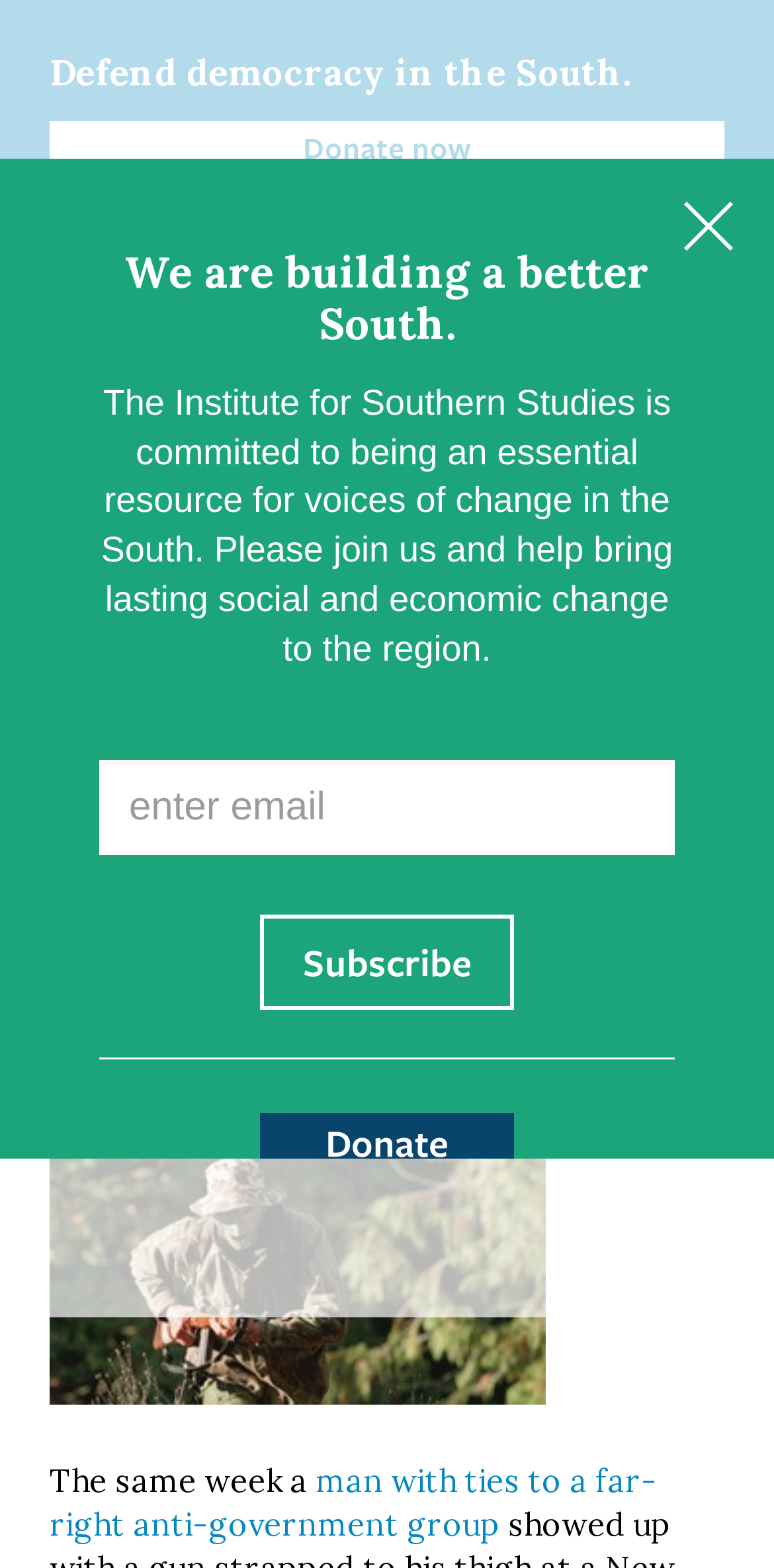Answer the following query with a single word or phrase:
How many social media platforms can you share the article on?

6